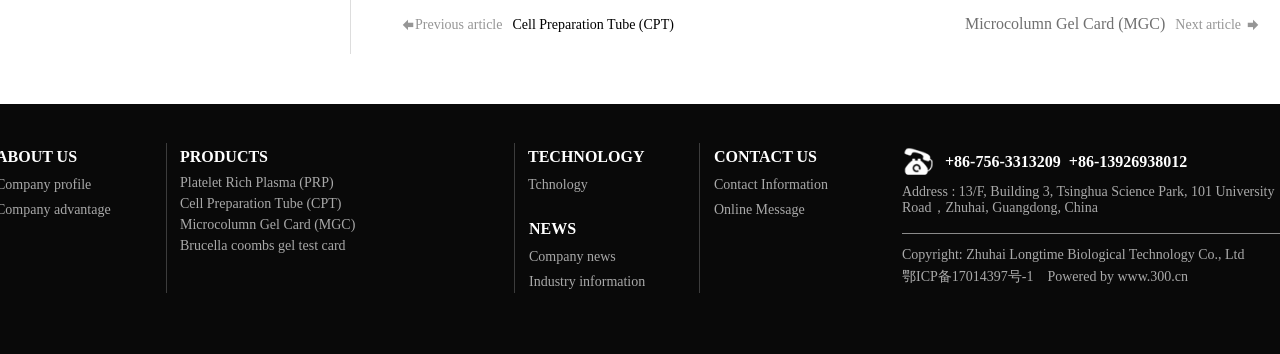Identify and provide the bounding box for the element described by: "Company news".

[0.413, 0.703, 0.481, 0.745]